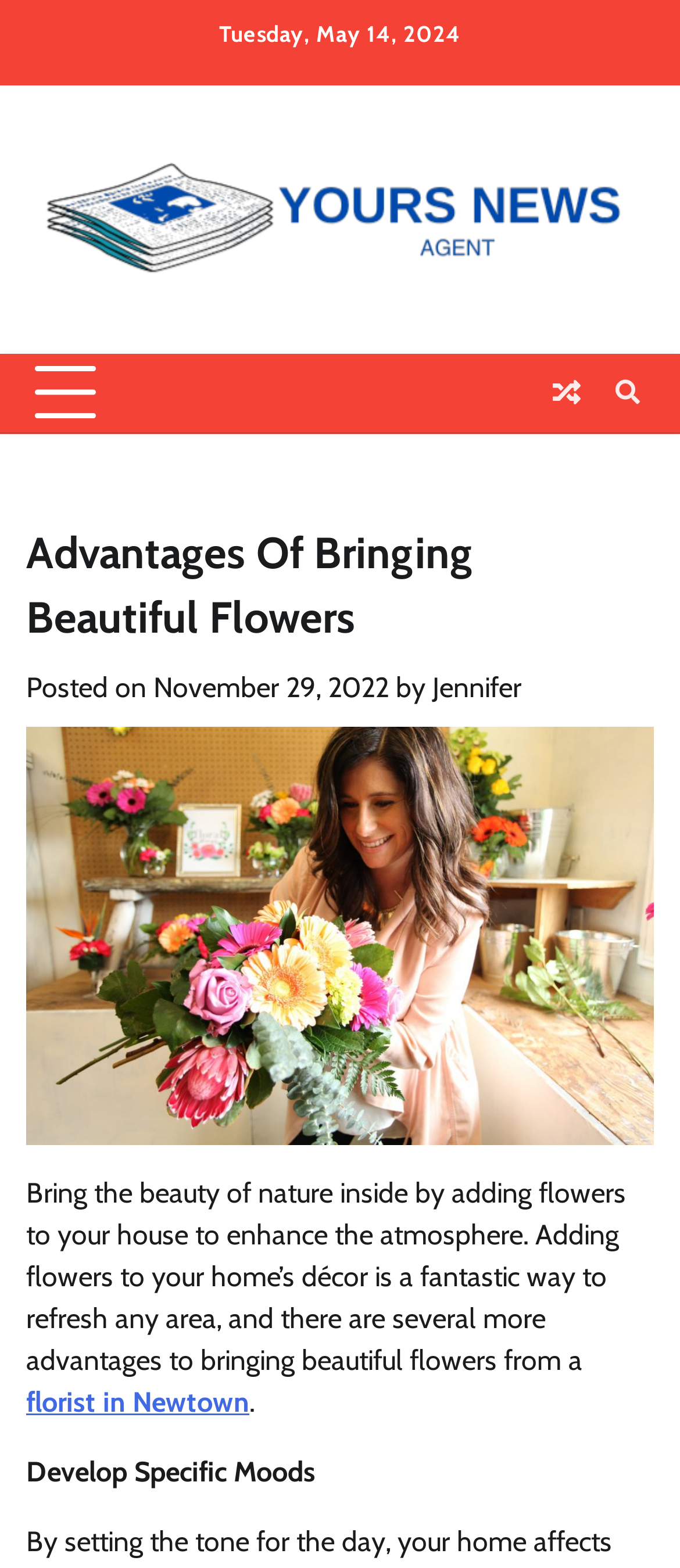Given the element description parent_node: PPI NEWS AGENCY, identify the bounding box coordinates for the UI element on the webpage screenshot. The format should be (top-left x, top-left y, bottom-right x, bottom-right y), with values between 0 and 1.

None